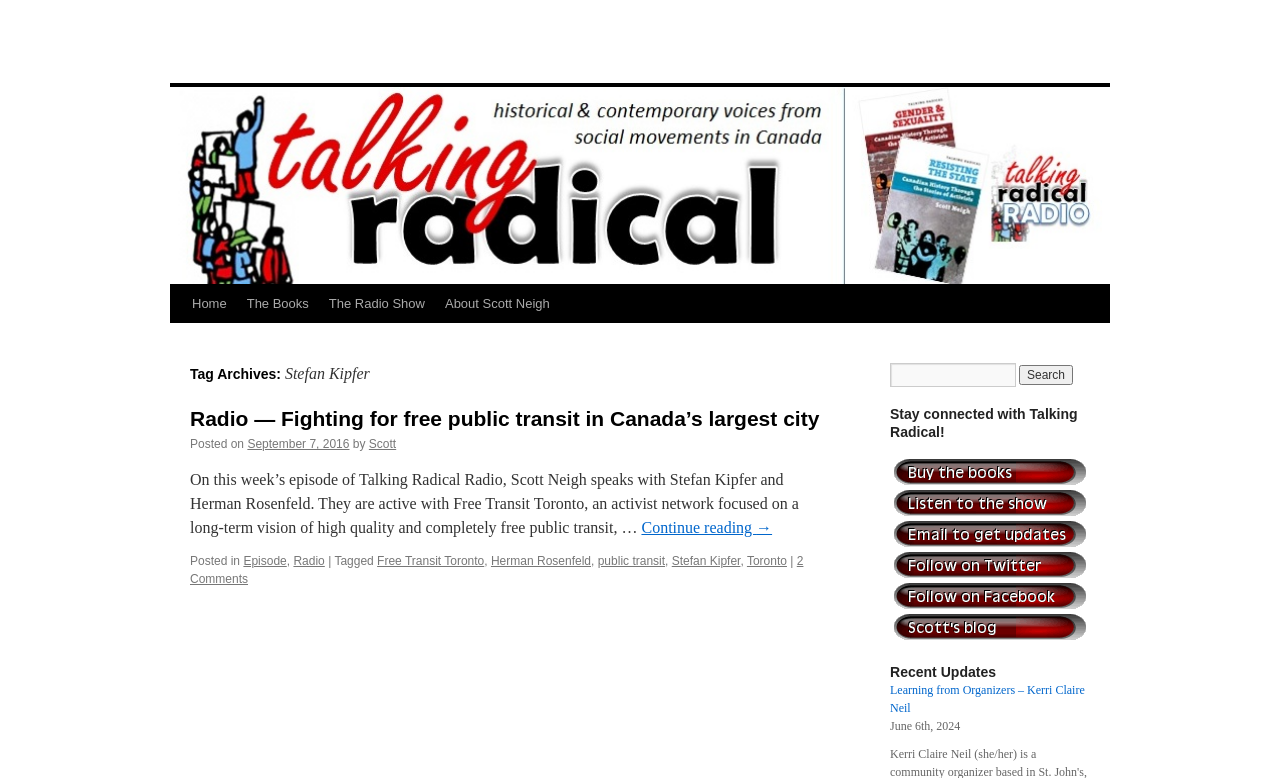Please provide a brief answer to the question using only one word or phrase: 
How many comments are there on the post?

2